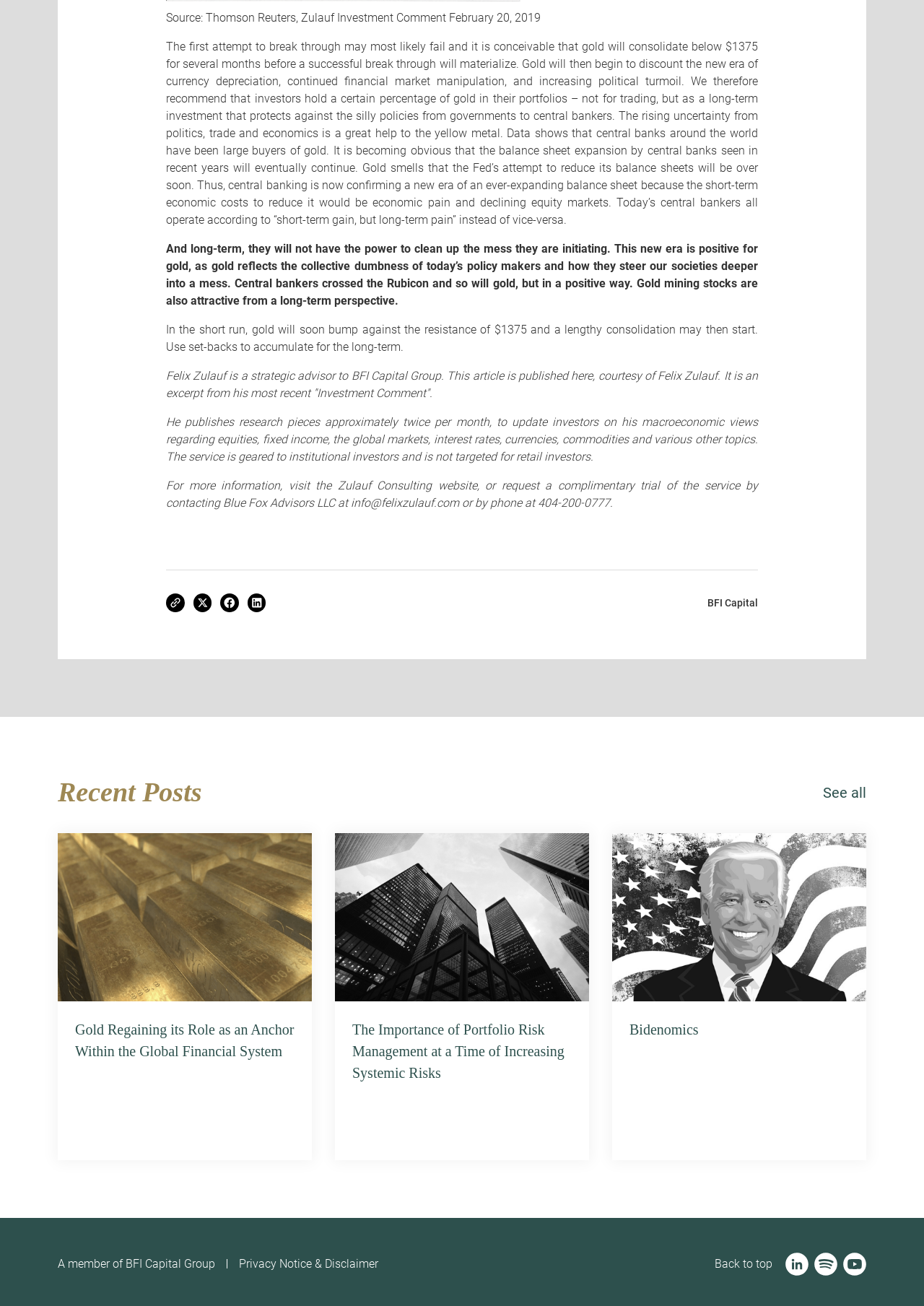Please reply with a single word or brief phrase to the question: 
Who is the strategic advisor to BFI Capital Group?

Felix Zulauf